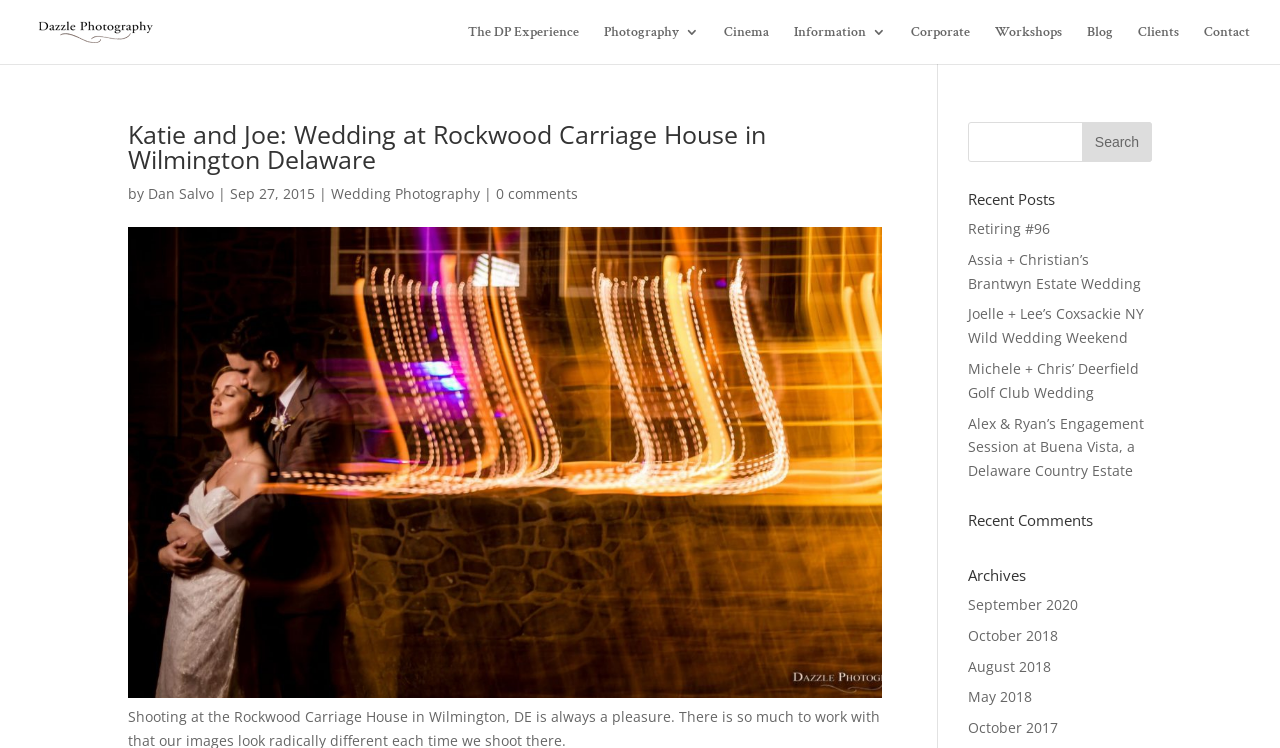Please identify the coordinates of the bounding box for the clickable region that will accomplish this instruction: "View recent posts".

[0.756, 0.257, 0.9, 0.29]